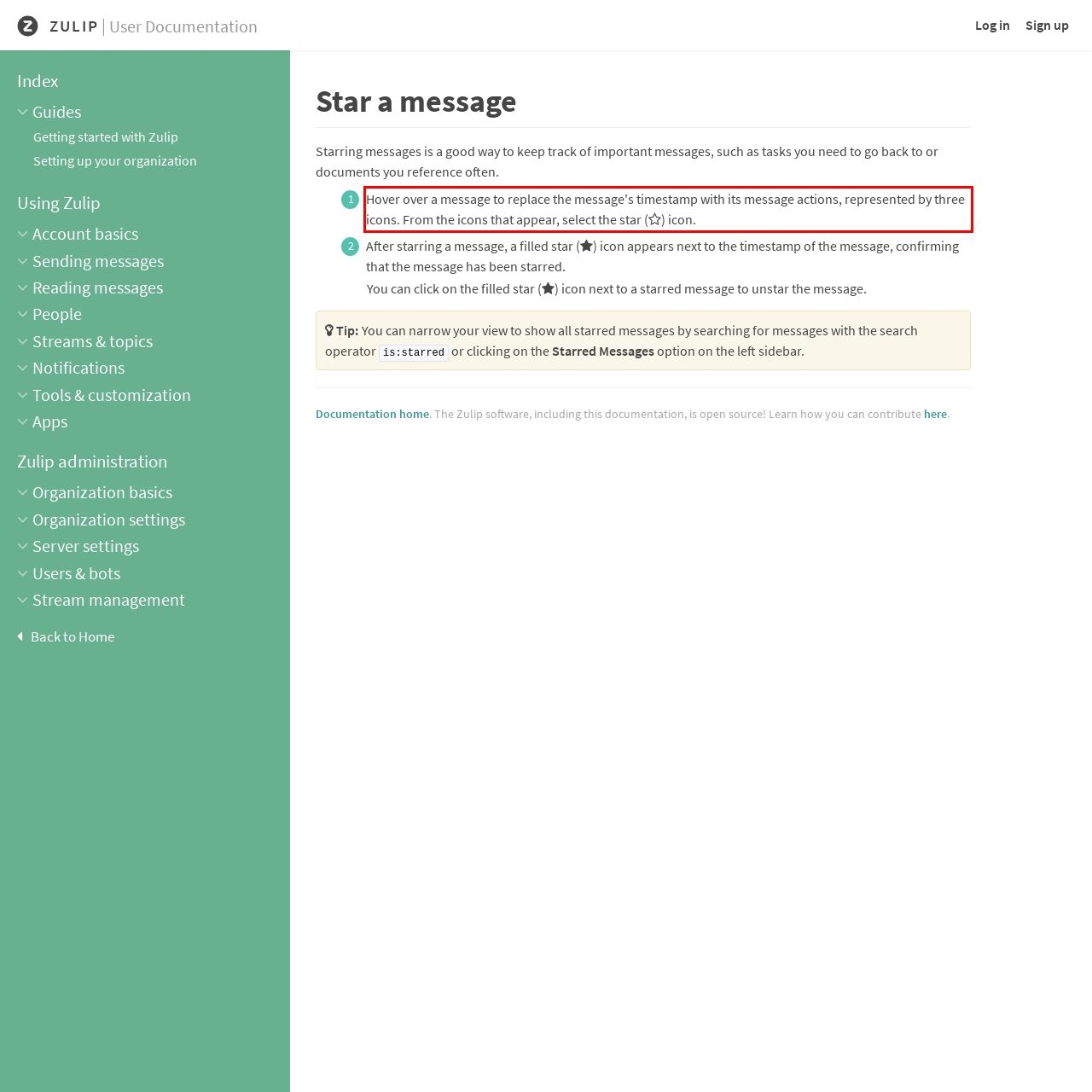From the given screenshot of a webpage, identify the red bounding box and extract the text content within it.

Hover over a message to replace the message's timestamp with its message actions, represented by three icons. From the icons that appear, select the star () icon.